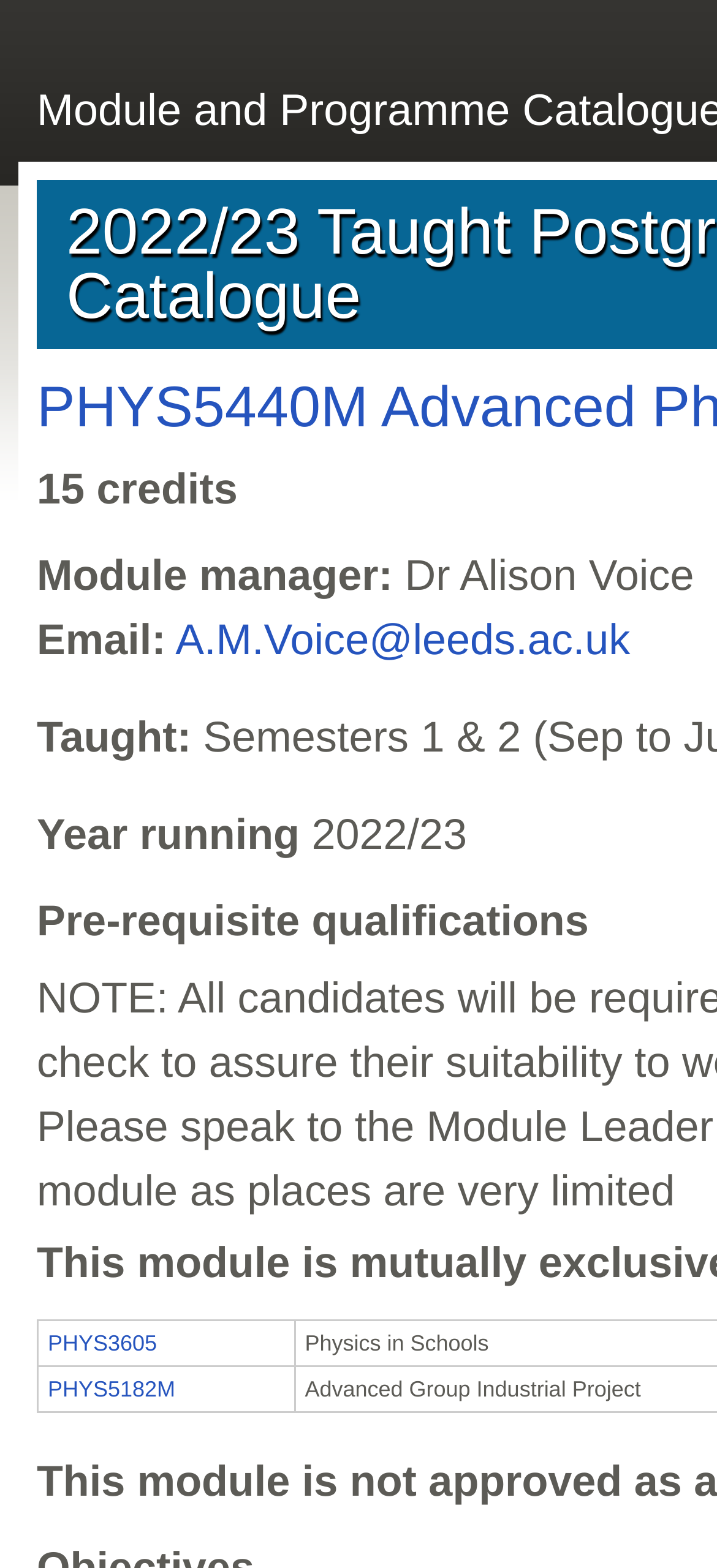Use a single word or phrase to answer the question: What is the email of the module manager?

A.M.Voice@leeds.ac.uk